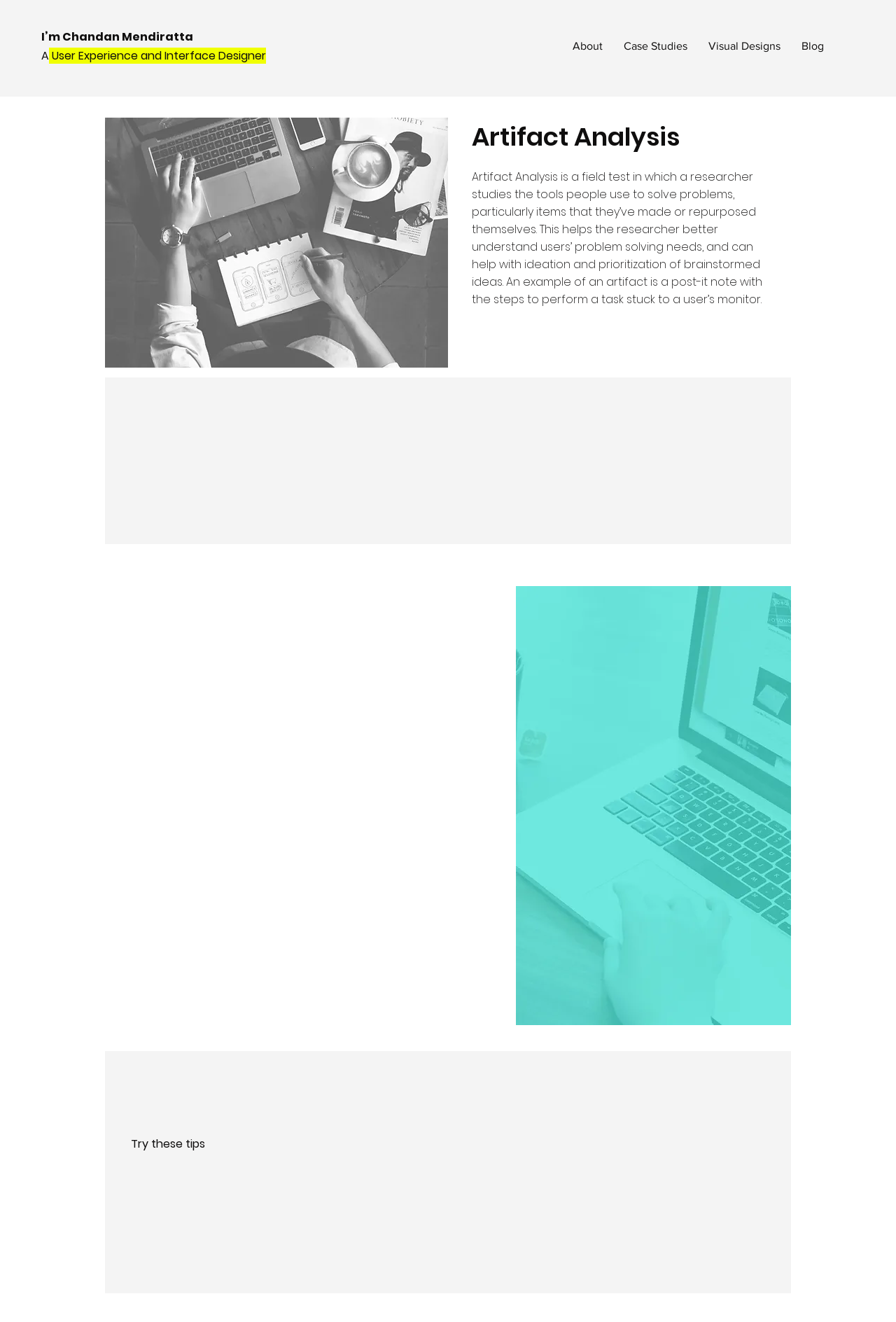Given the element description Blog, identify the bounding box coordinates for the UI element on the webpage screenshot. The format should be (top-left x, top-left y, bottom-right x, bottom-right y), with values between 0 and 1.

[0.883, 0.029, 0.931, 0.041]